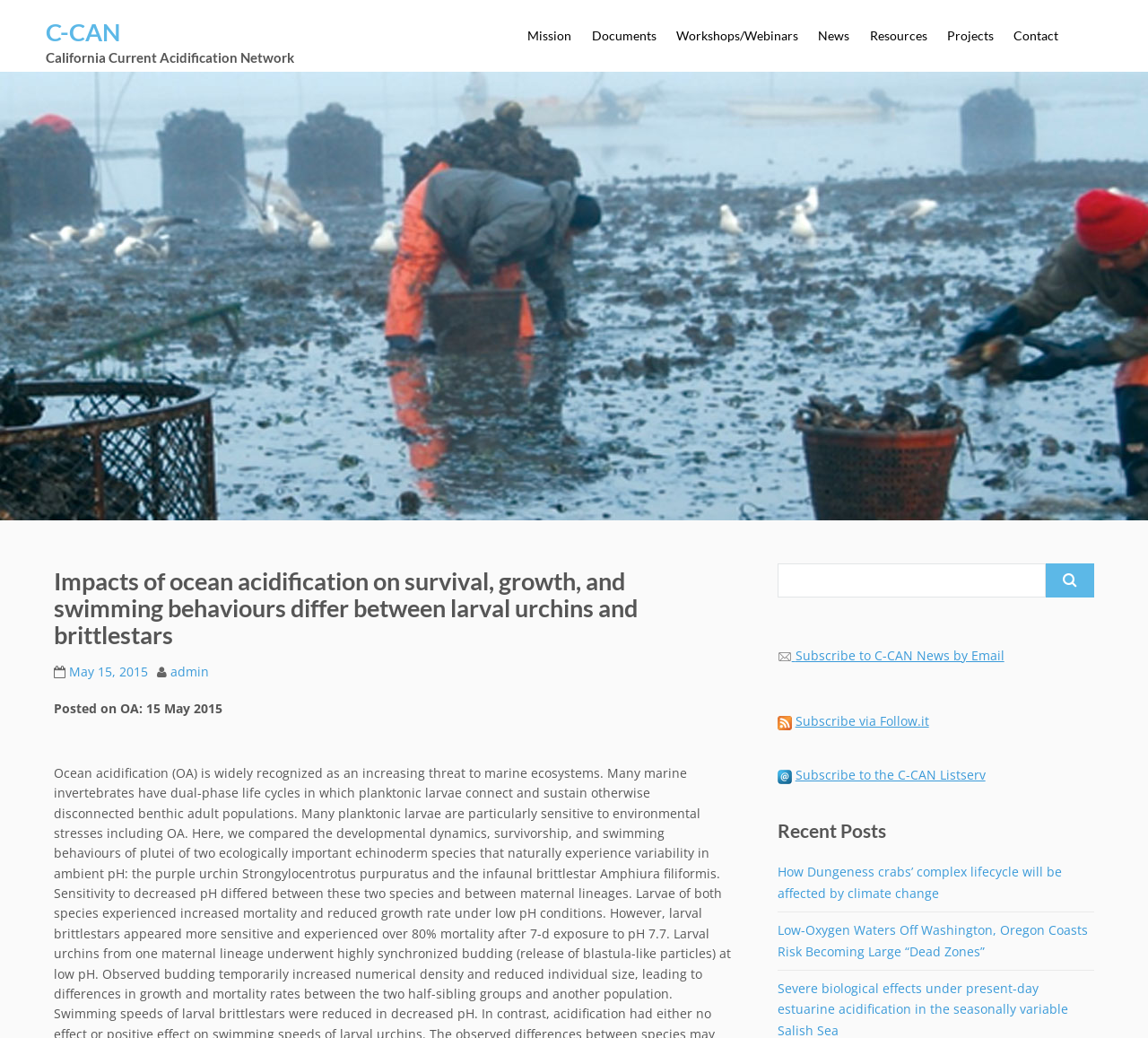Find the bounding box coordinates for the area that should be clicked to accomplish the instruction: "Read the recent post about Dungeness crabs".

[0.677, 0.818, 0.925, 0.883]